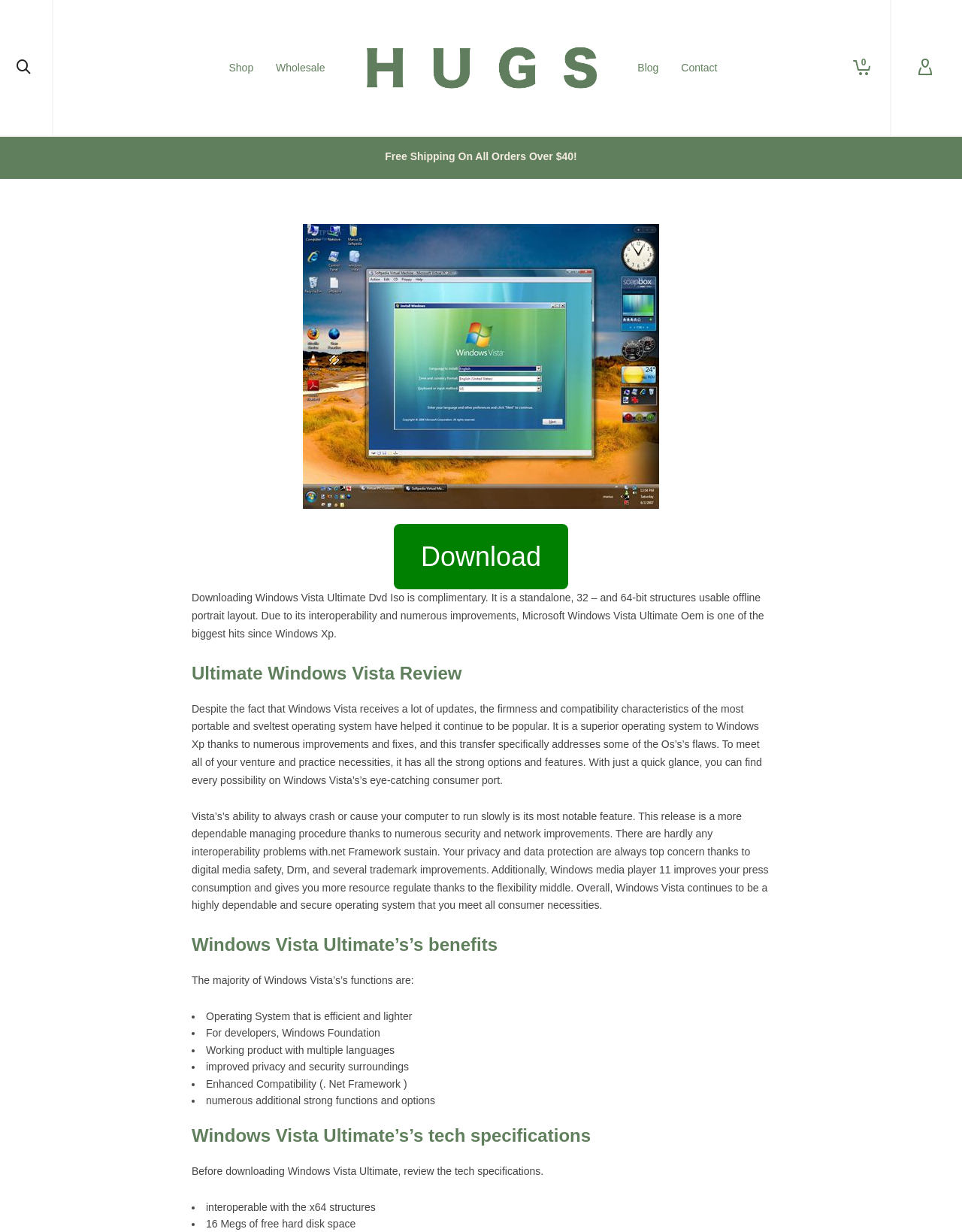What is the minimum free hard disk space required for Windows Vista Ultimate?
Respond to the question with a well-detailed and thorough answer.

I found a list of technical specifications for Windows Vista Ultimate on the webpage, which includes the requirement for free hard disk space. According to the list, the minimum free hard disk space required is 16 Megs.